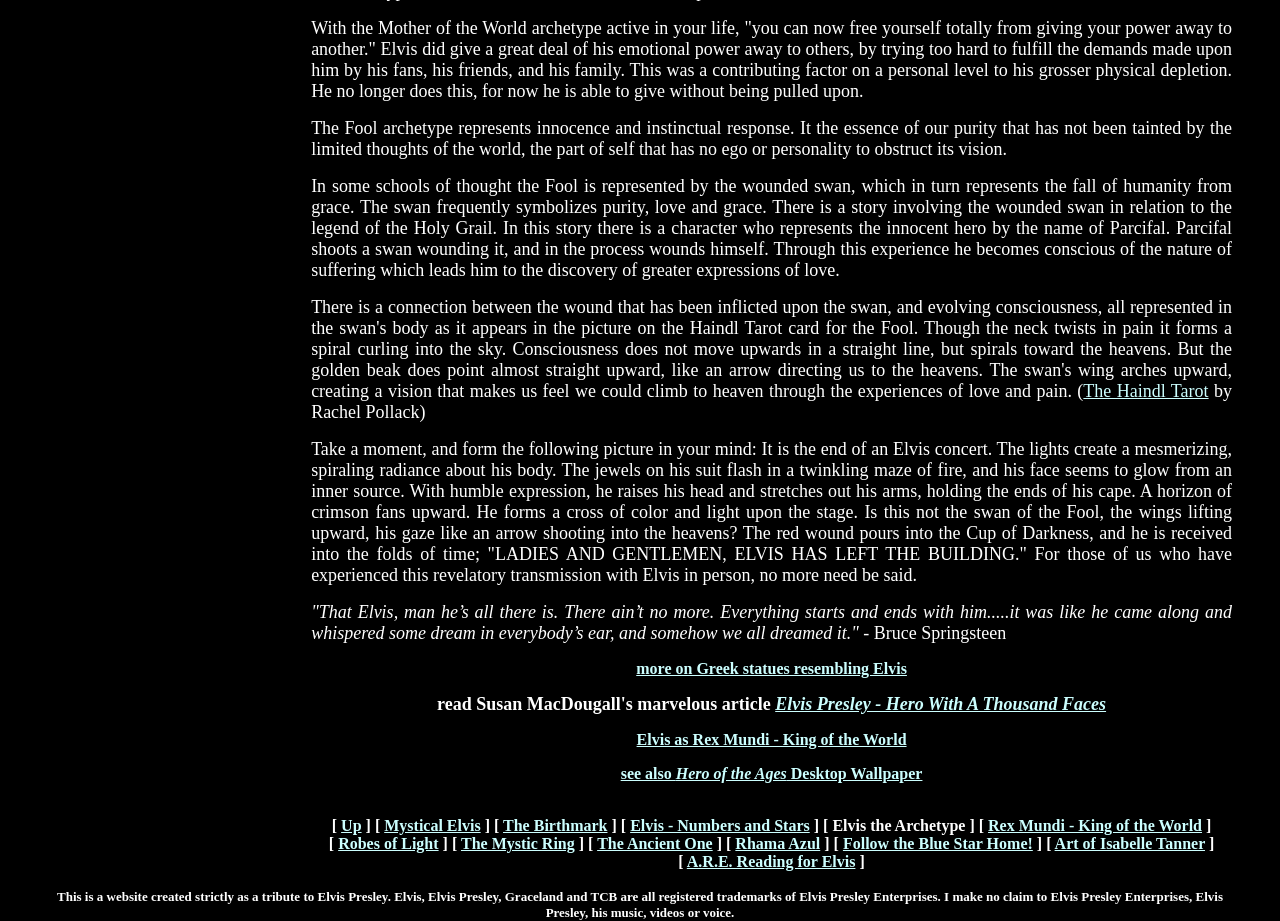Please determine the bounding box coordinates of the element to click on in order to accomplish the following task: "Read more about the Haindl Tarot". Ensure the coordinates are four float numbers ranging from 0 to 1, i.e., [left, top, right, bottom].

[0.846, 0.414, 0.944, 0.435]